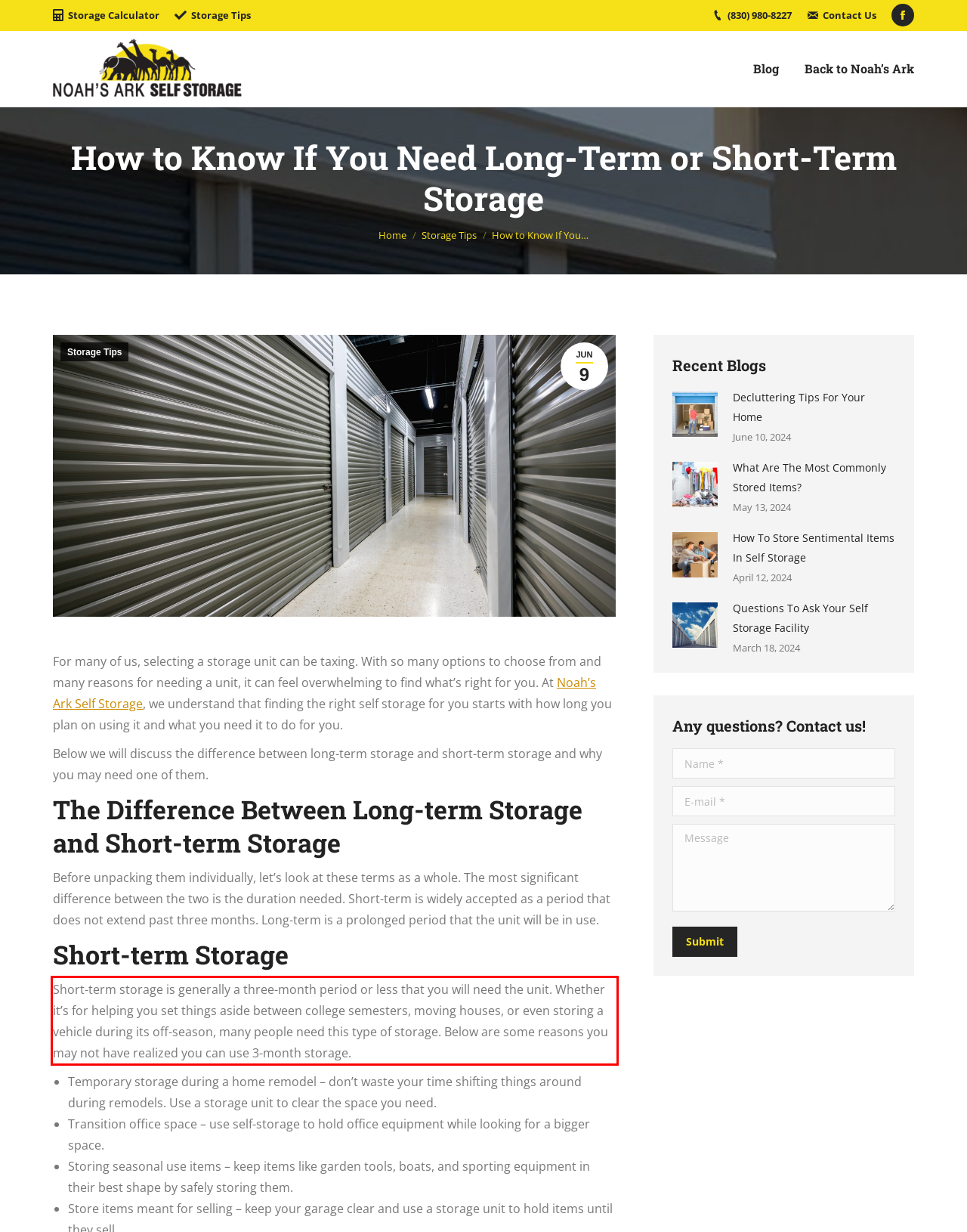Your task is to recognize and extract the text content from the UI element enclosed in the red bounding box on the webpage screenshot.

Short-term storage is generally a three-month period or less that you will need the unit. Whether it’s for helping you set things aside between college semesters, moving houses, or even storing a vehicle during its off-season, many people need this type of storage. Below are some reasons you may not have realized you can use 3-month storage.